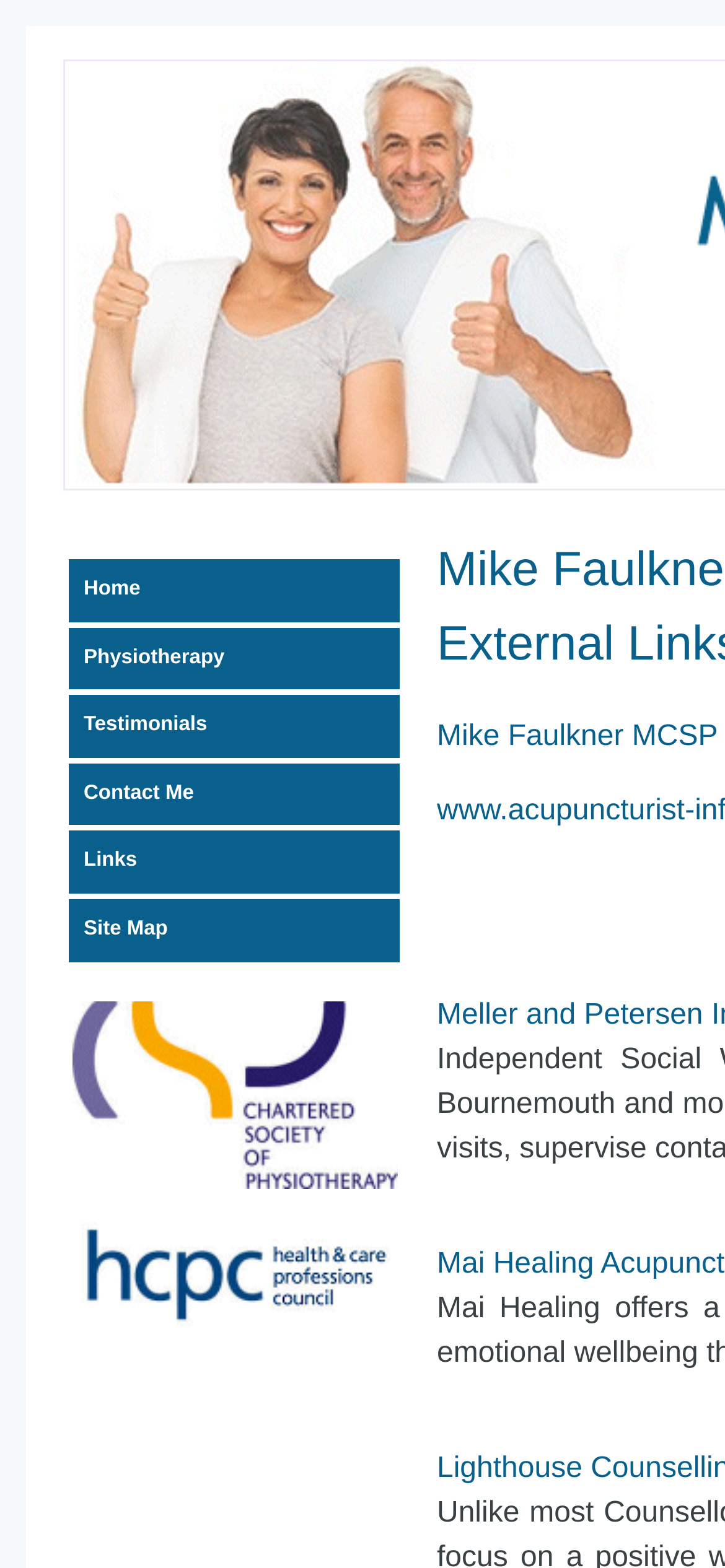Specify the bounding box coordinates of the region I need to click to perform the following instruction: "Click on Home". The coordinates must be four float numbers in the range of 0 to 1, i.e., [left, top, right, bottom].

[0.087, 0.353, 0.559, 0.396]